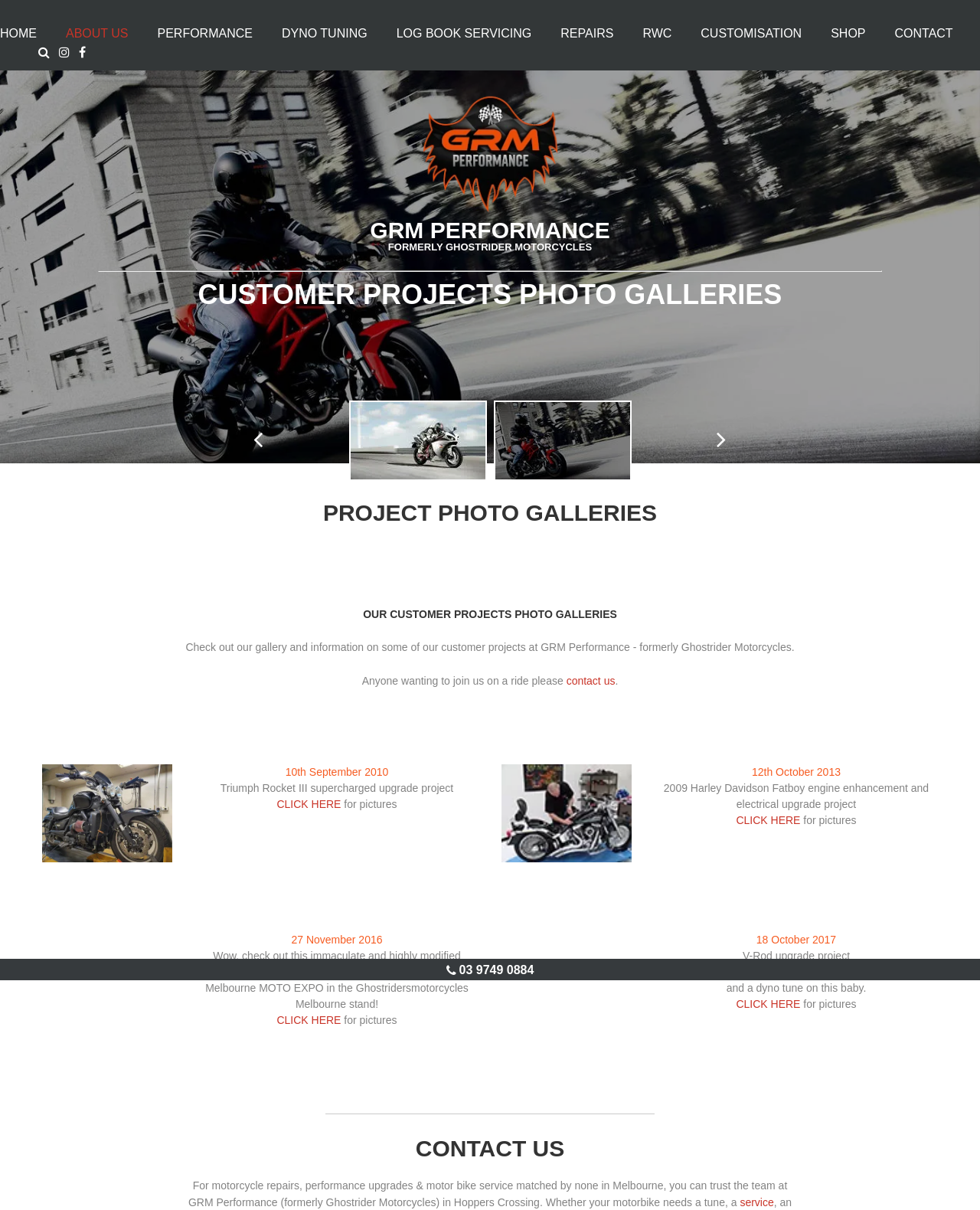Identify and provide the bounding box for the element described by: "Contact".

None